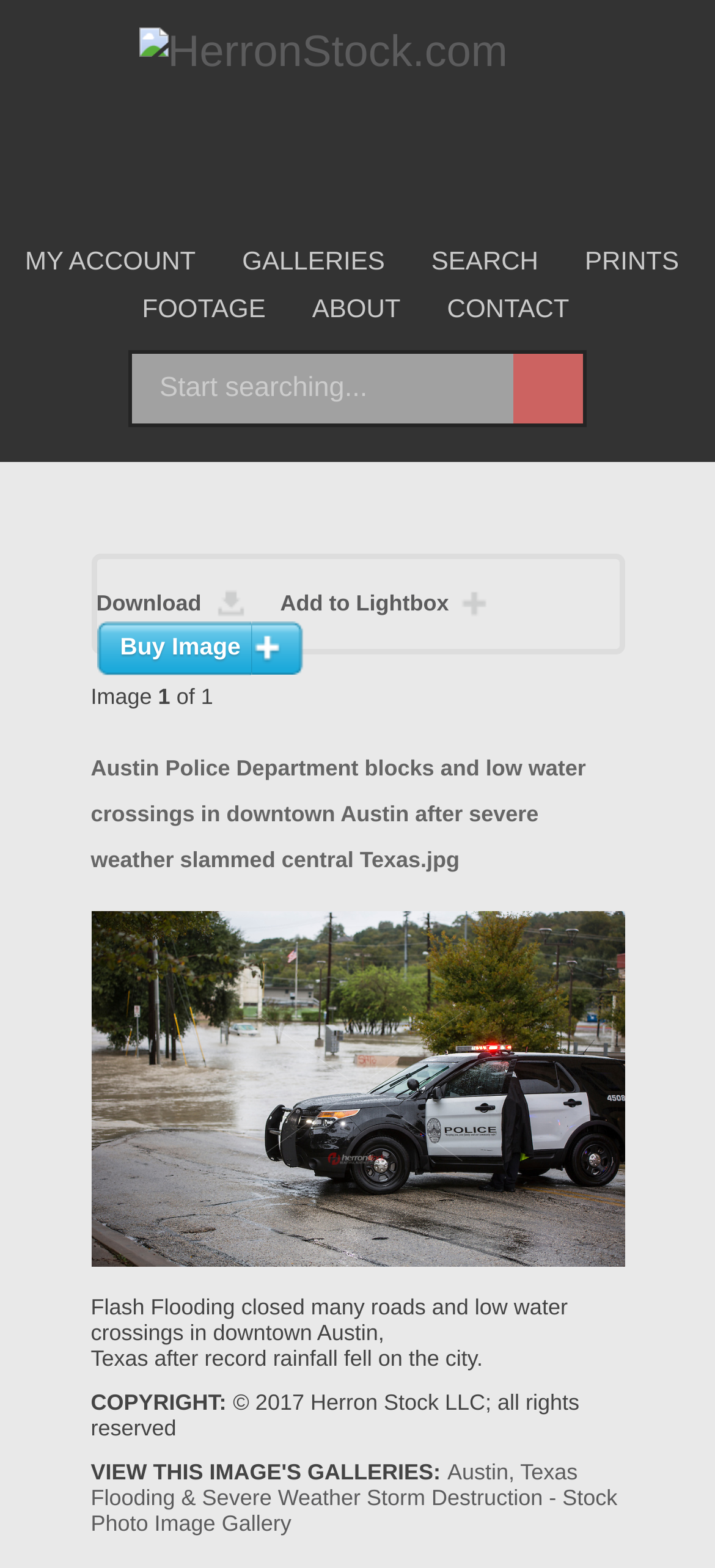Locate the bounding box coordinates of the area that needs to be clicked to fulfill the following instruction: "Visit Twitter page". The coordinates should be in the format of four float numbers between 0 and 1, namely [left, top, right, bottom].

[0.35, 0.103, 0.401, 0.126]